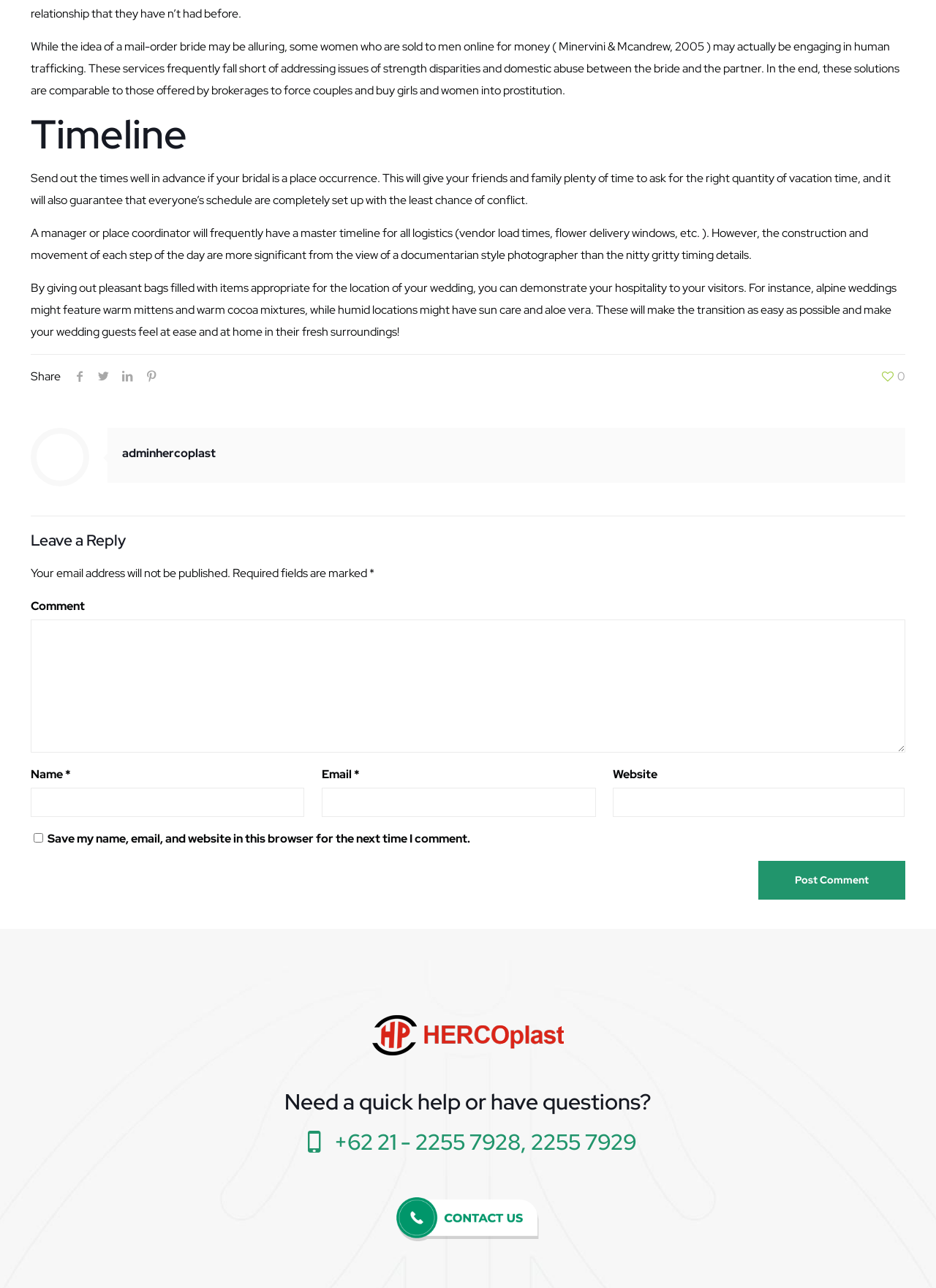Please identify the bounding box coordinates of the element I should click to complete this instruction: 'Click the adminhercoplast link'. The coordinates should be given as four float numbers between 0 and 1, like this: [left, top, right, bottom].

[0.131, 0.346, 0.231, 0.358]